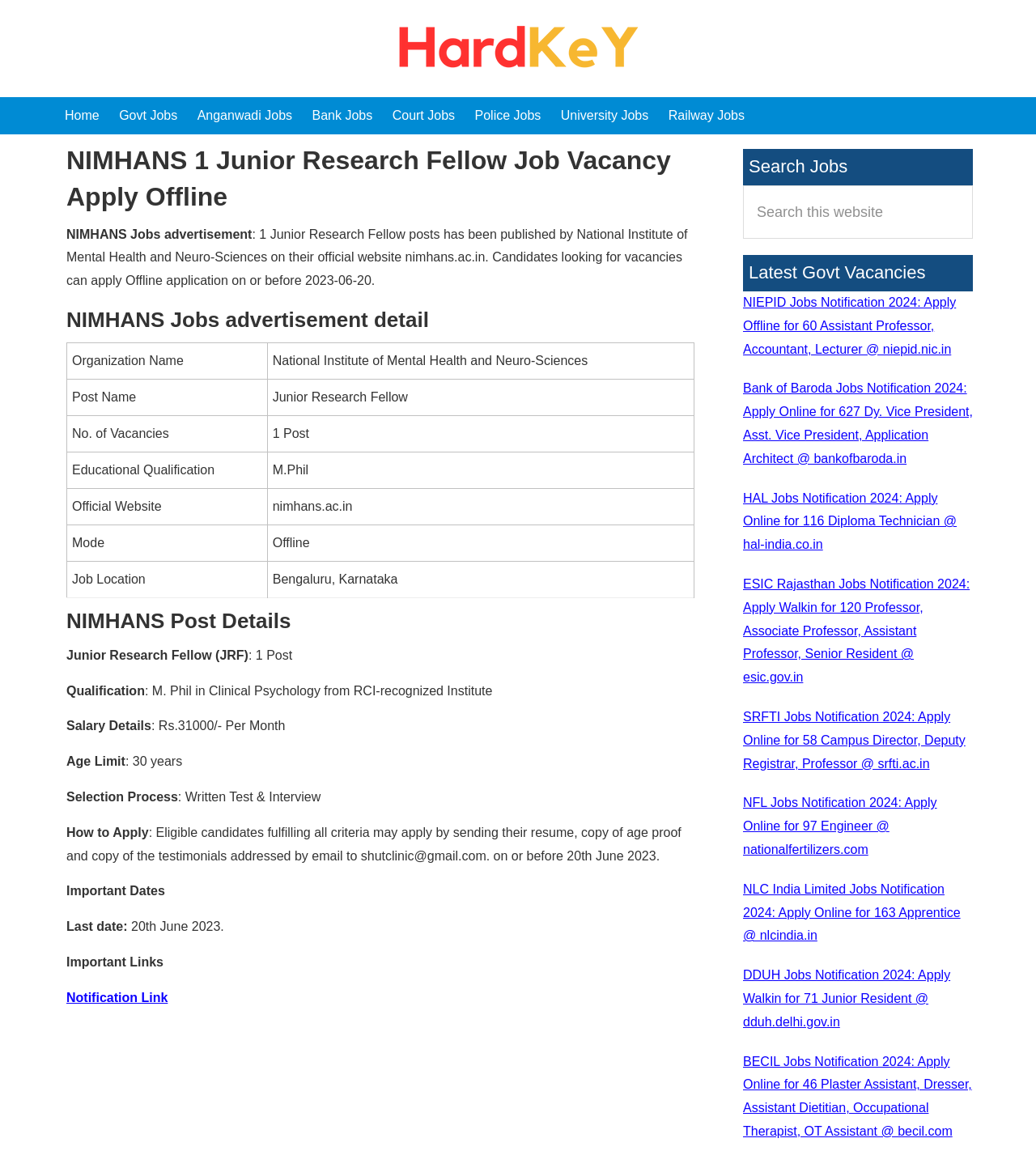Locate the bounding box coordinates of the element you need to click to accomplish the task described by this instruction: "Check Important Dates".

[0.064, 0.768, 0.159, 0.78]